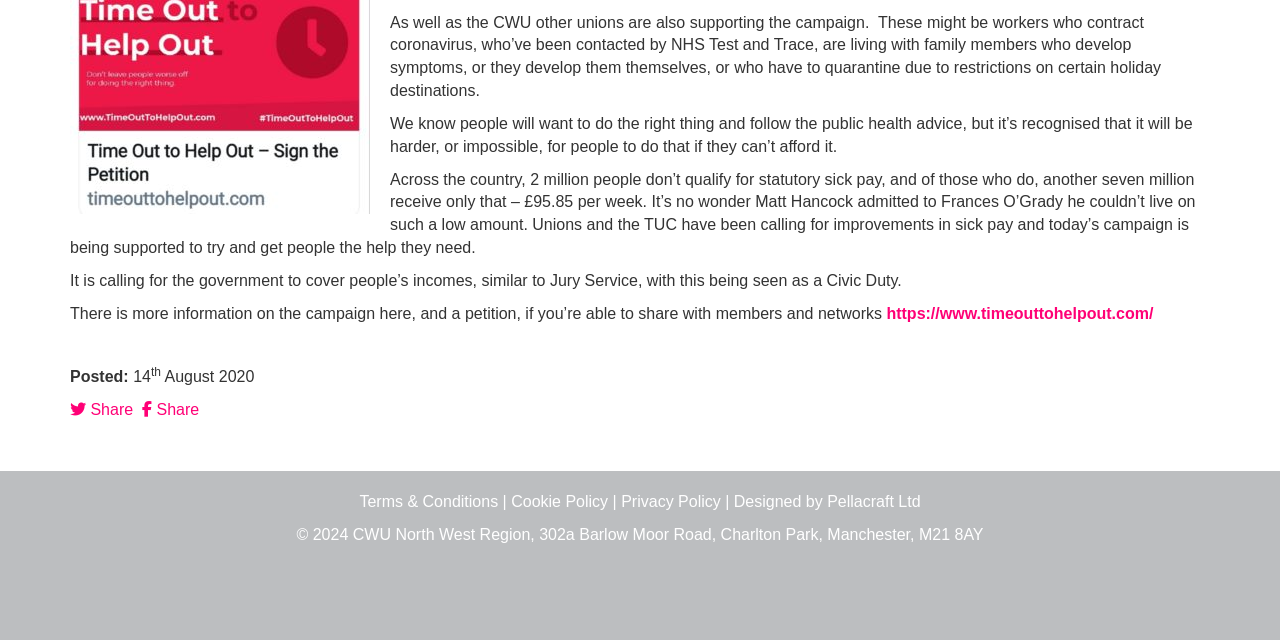Using the description "In Session with Dr G", predict the bounding box of the relevant HTML element.

None